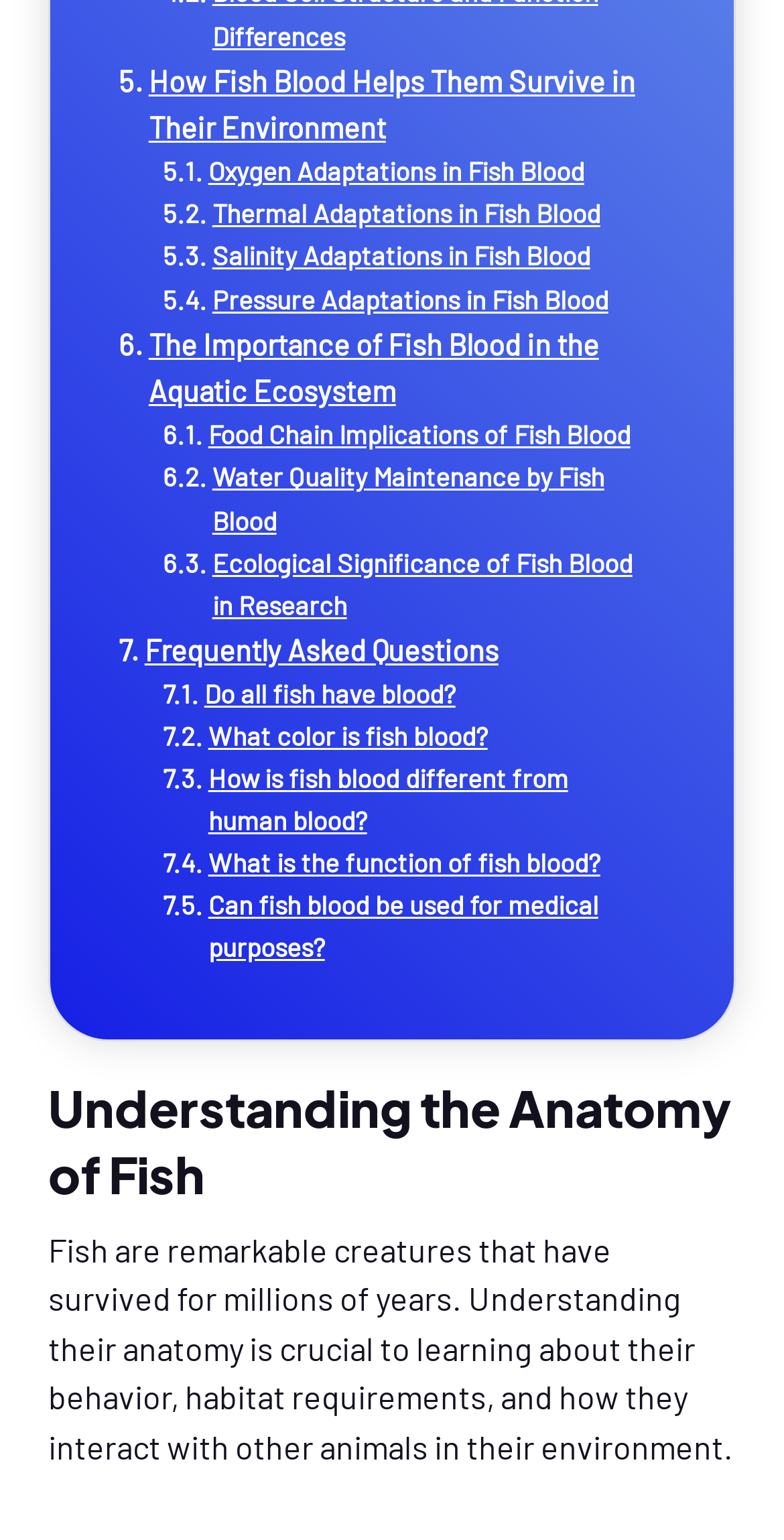Please determine the bounding box coordinates of the clickable area required to carry out the following instruction: "Learn about oxygen adaptations in fish blood". The coordinates must be four float numbers between 0 and 1, represented as [left, top, right, bottom].

[0.208, 0.098, 0.745, 0.126]